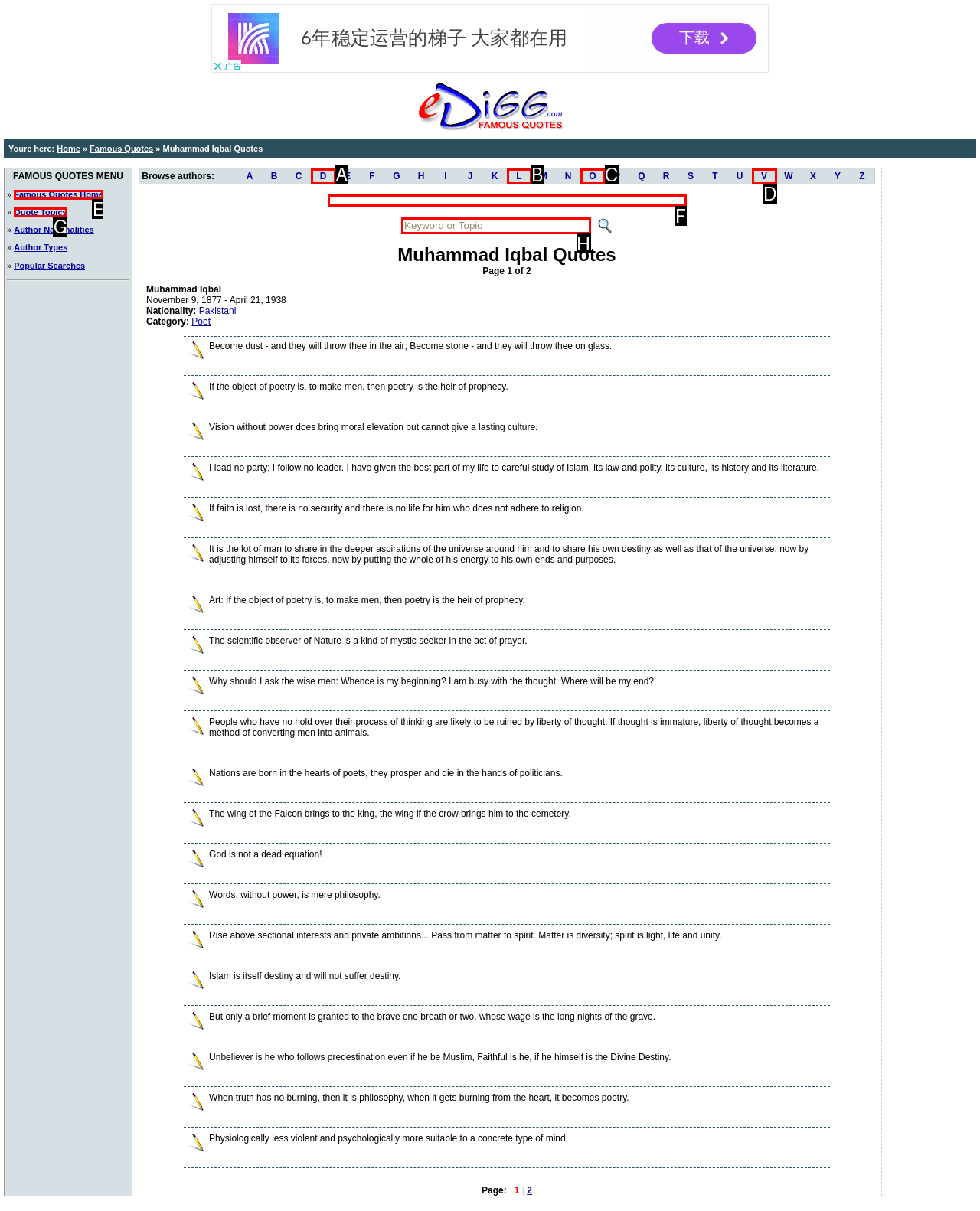From the given choices, indicate the option that best matches: parent_node: Email * aria-describedby="email-notes" name="email"
State the letter of the chosen option directly.

None